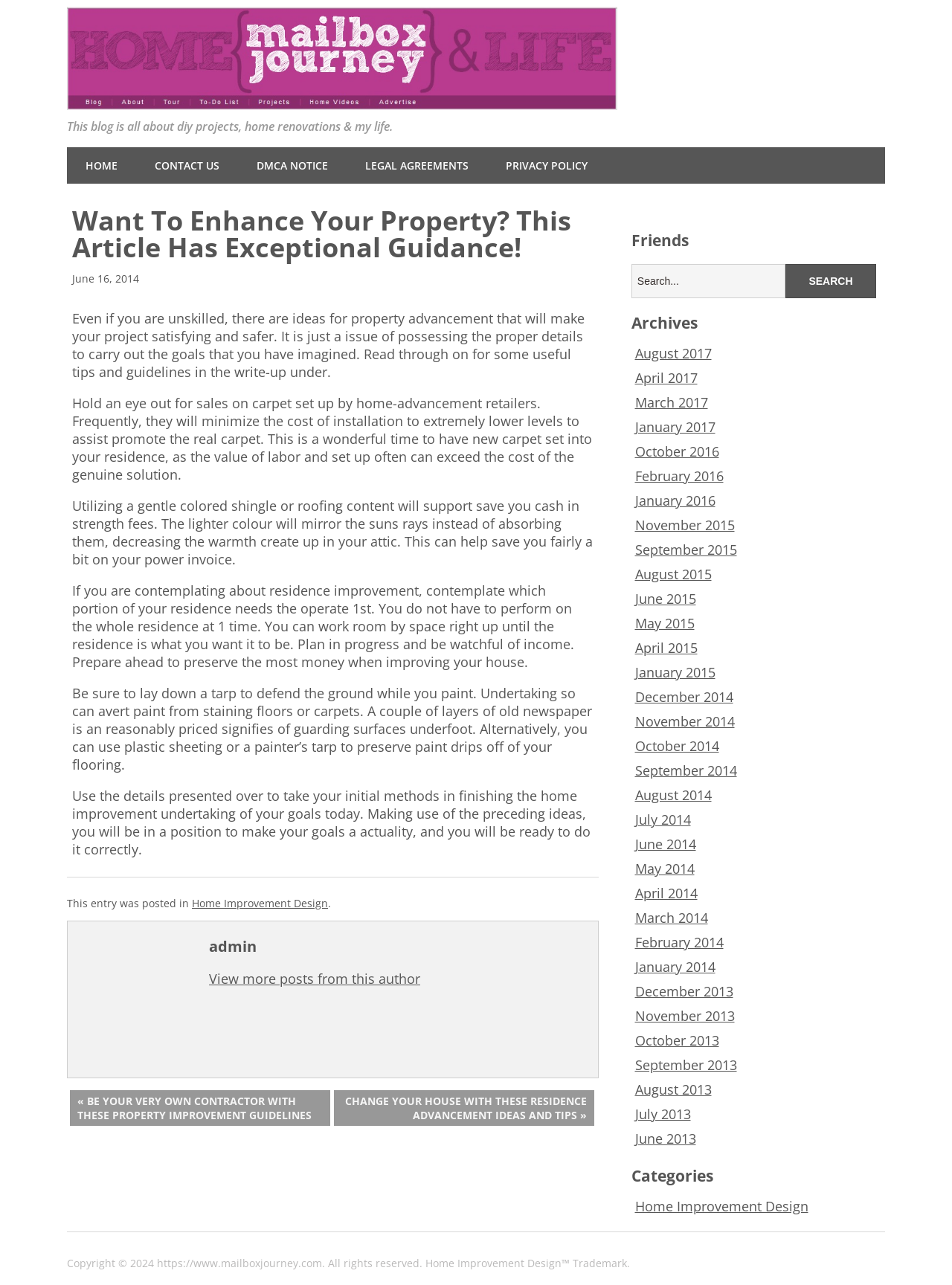Locate the bounding box coordinates of the element I should click to achieve the following instruction: "Click on the 'CONTACT US' link".

[0.143, 0.115, 0.25, 0.143]